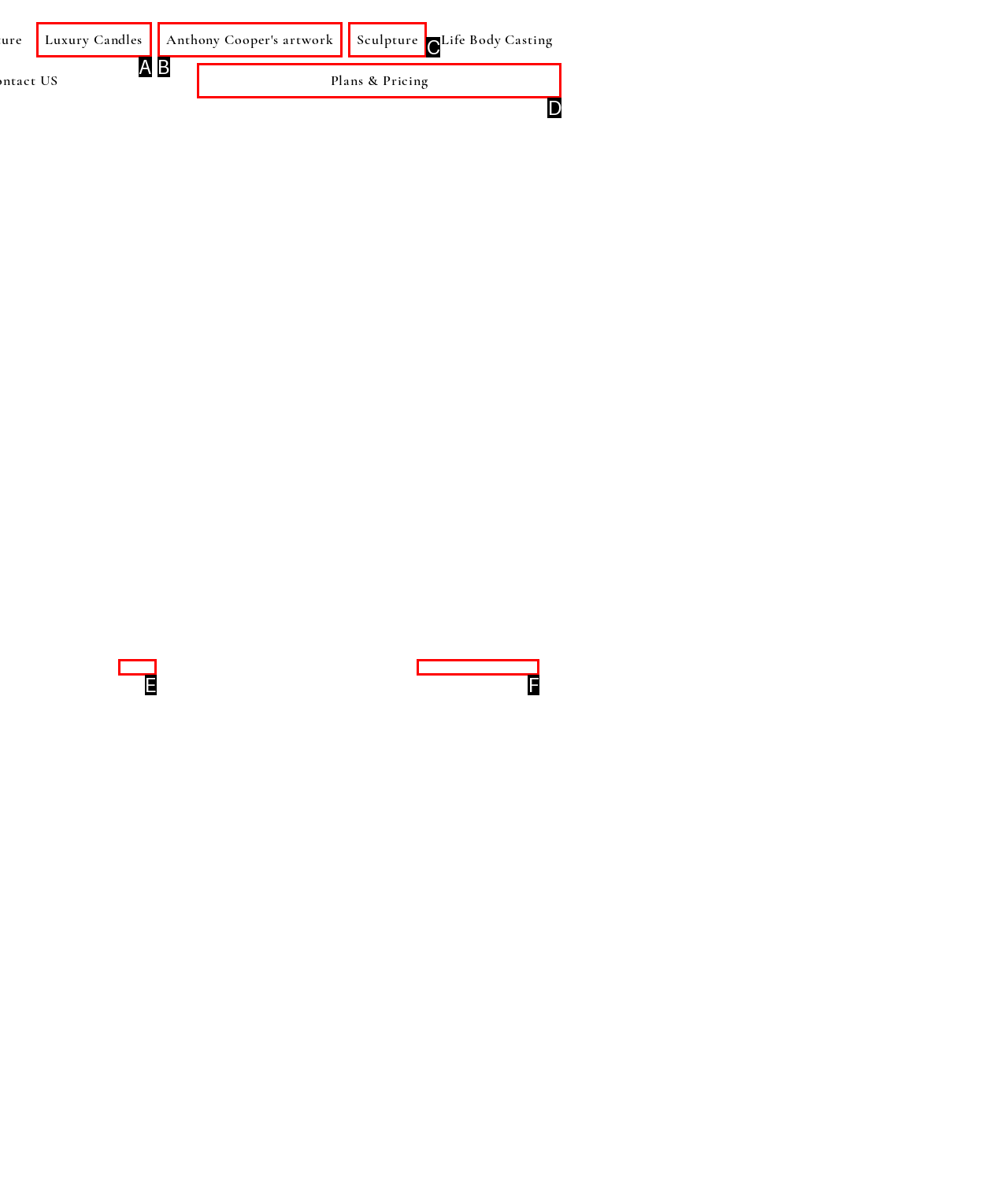Select the option that matches this description: Luxury Candles
Answer by giving the letter of the chosen option.

A